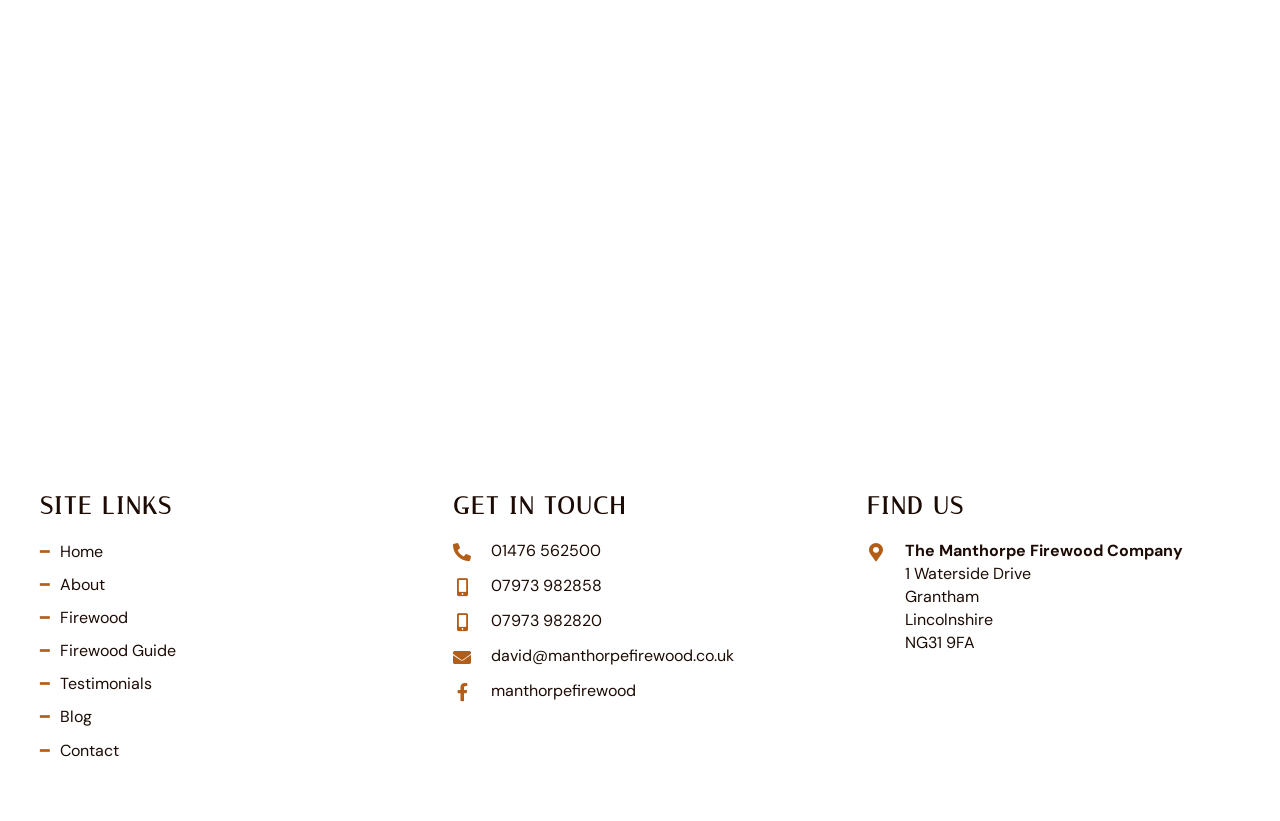Please find the bounding box coordinates of the element's region to be clicked to carry out this instruction: "Click on Home".

[0.031, 0.65, 0.323, 0.689]